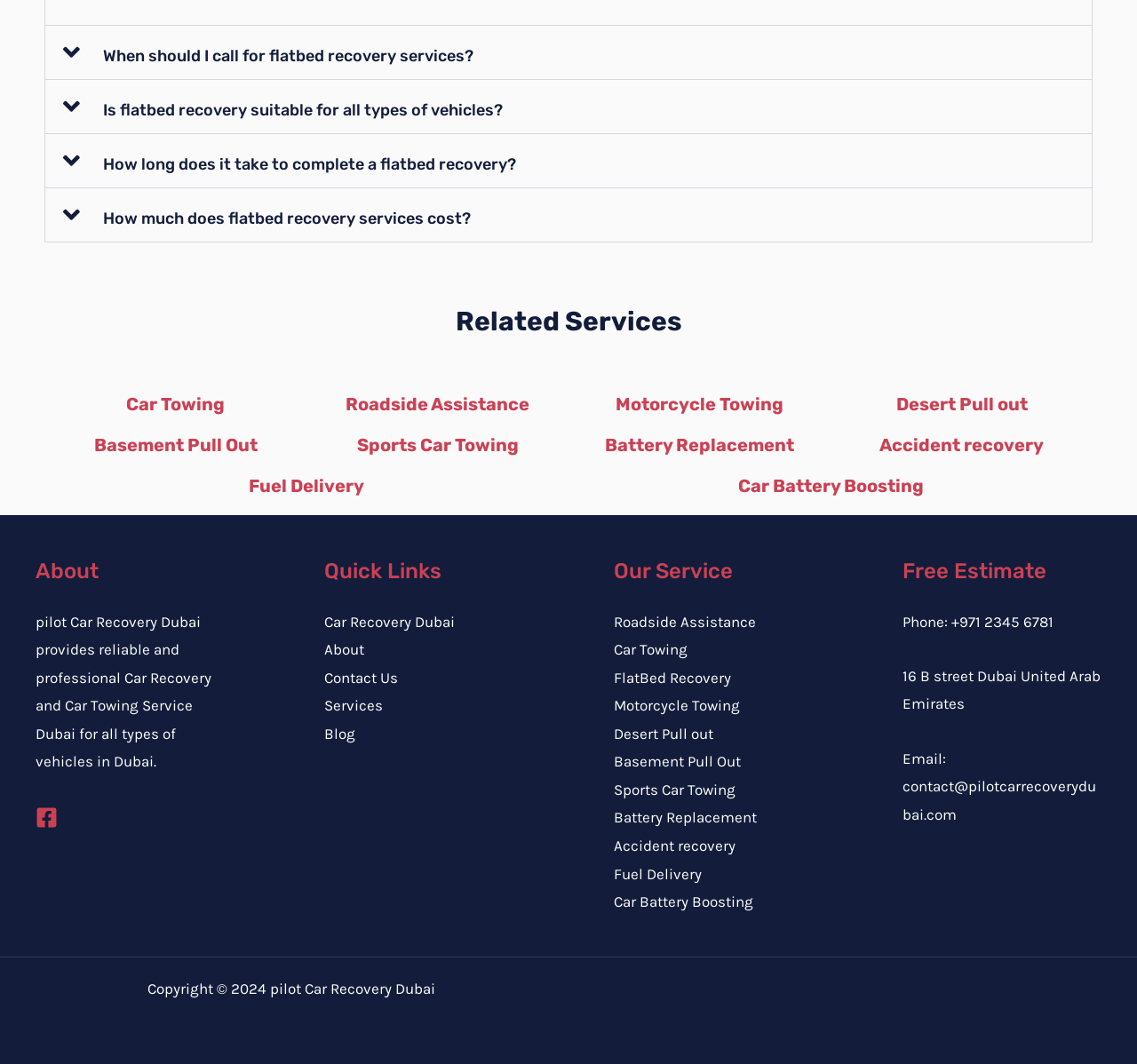Specify the bounding box coordinates of the element's region that should be clicked to achieve the following instruction: "Click on 'About'". The bounding box coordinates consist of four float numbers between 0 and 1, in the format [left, top, right, bottom].

[0.031, 0.521, 0.206, 0.551]